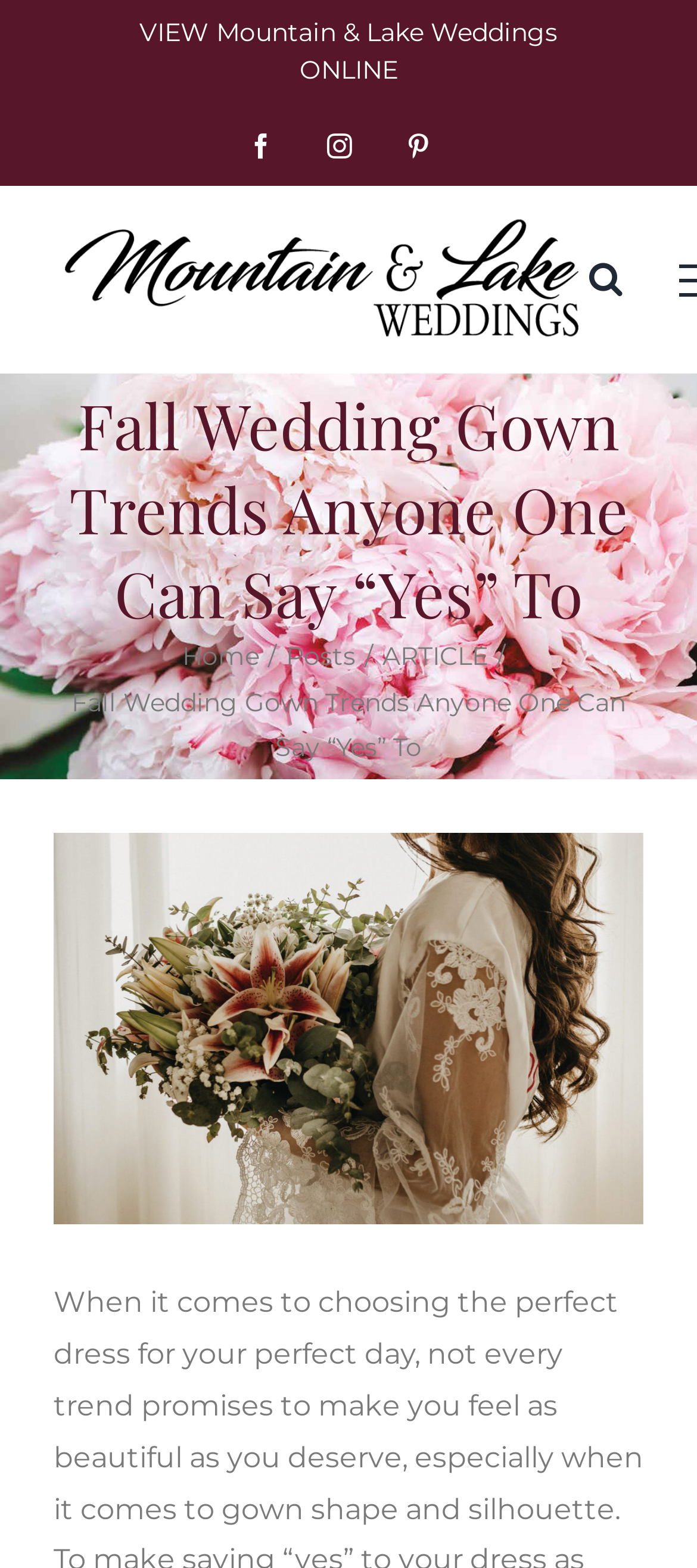Could you locate the bounding box coordinates for the section that should be clicked to accomplish this task: "Toggle search".

[0.845, 0.166, 0.894, 0.189]